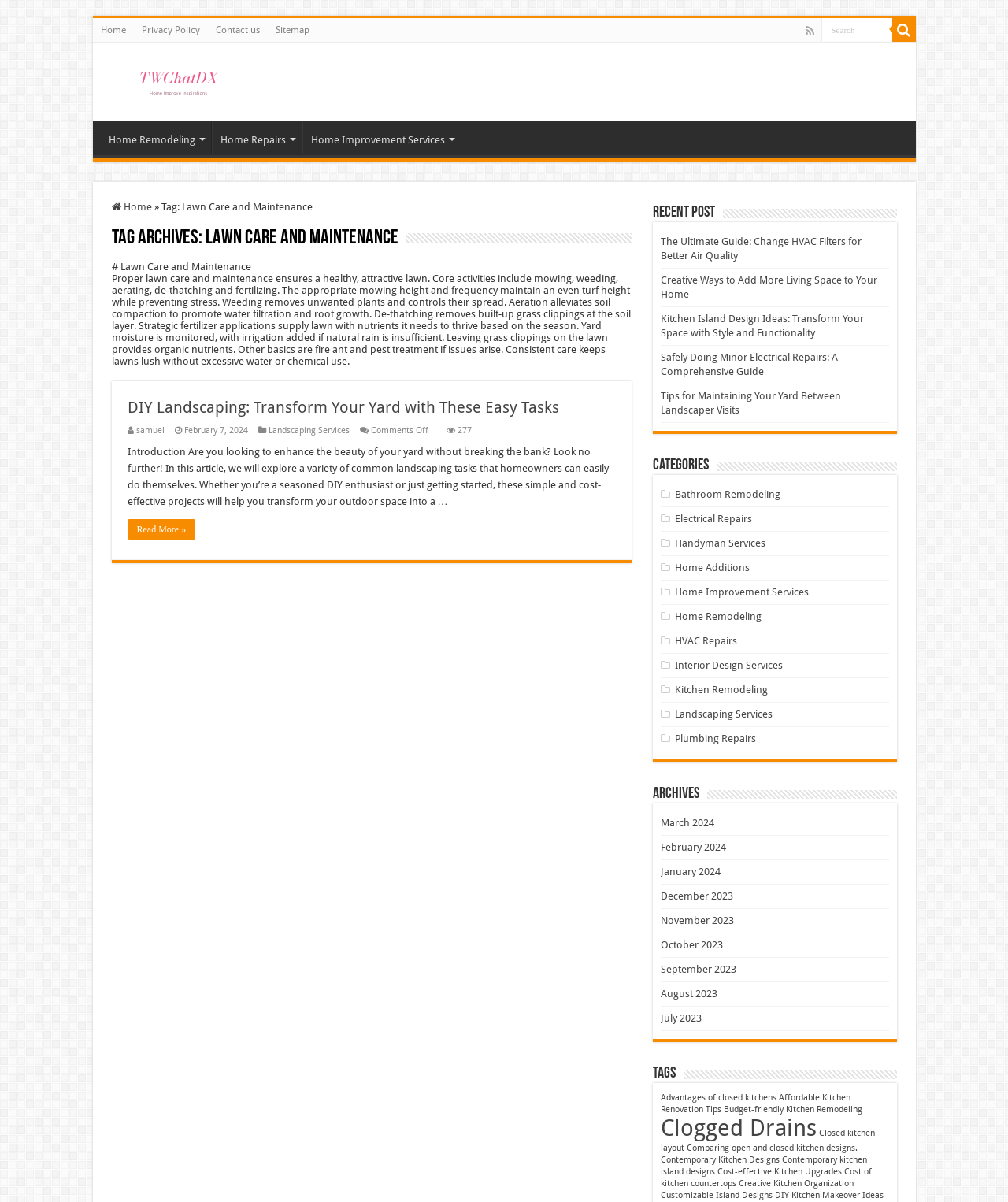How many links are there in the 'Recent post' section?
Please provide a single word or phrase based on the screenshot.

5